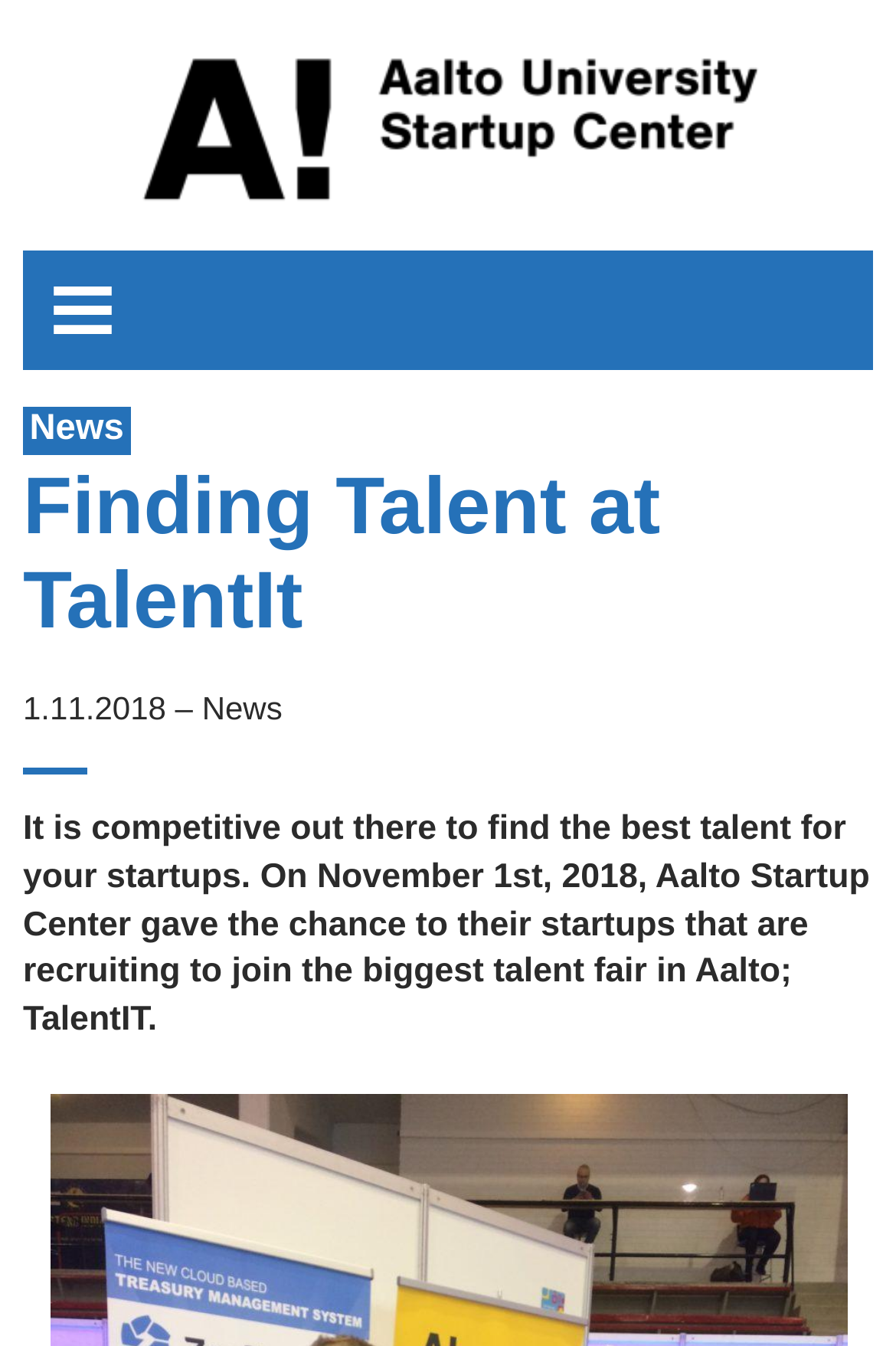Based on the description "Menu", find the bounding box of the specified UI element.

[0.026, 0.186, 0.974, 0.276]